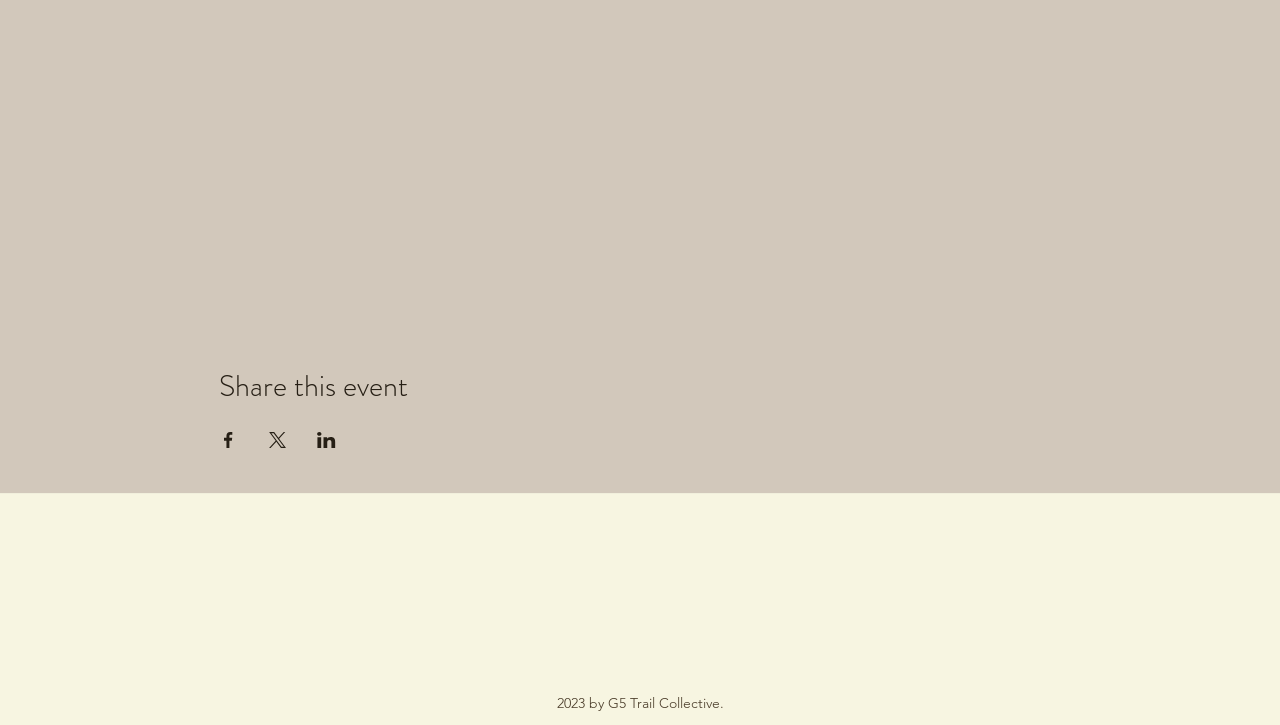Give a concise answer using one word or a phrase to the following question:
What is the year of the event?

2023